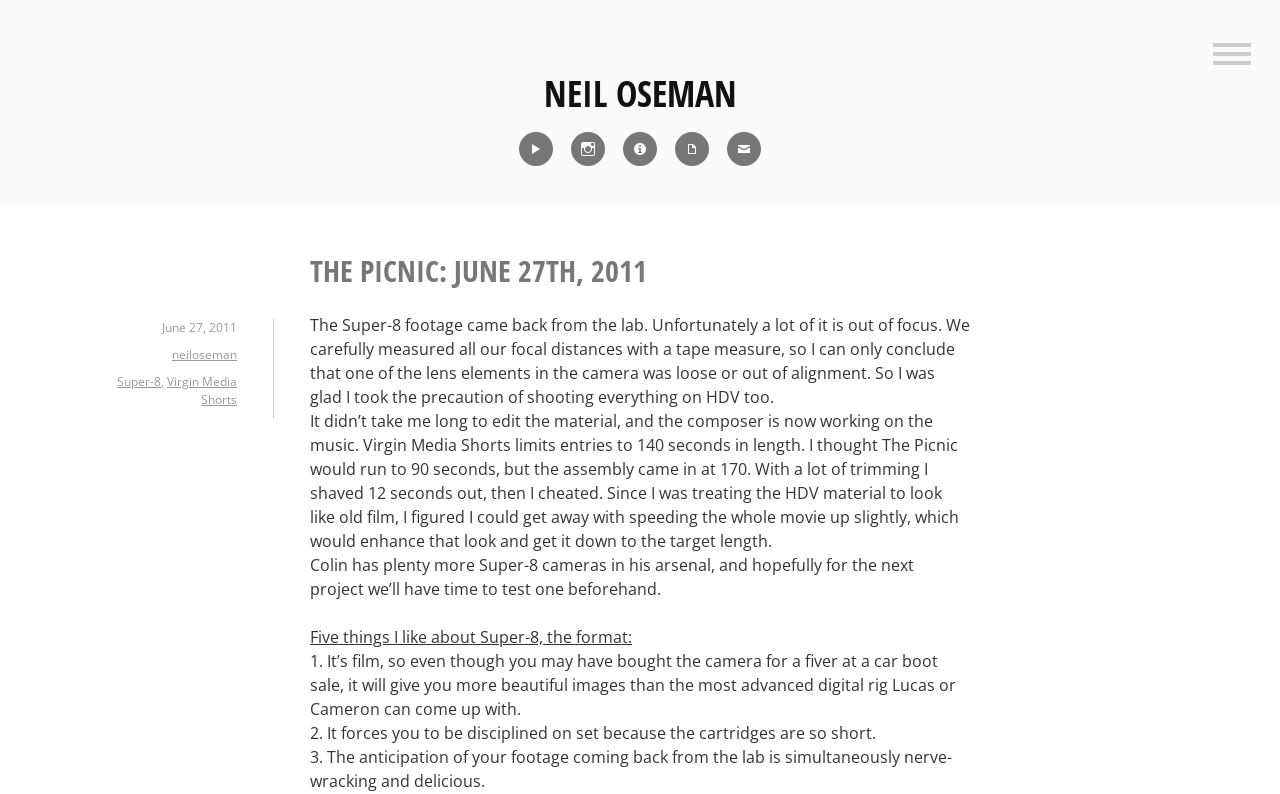What is the limitation of the Virgin Media Shorts entries?
From the image, provide a succinct answer in one word or a short phrase.

140 seconds